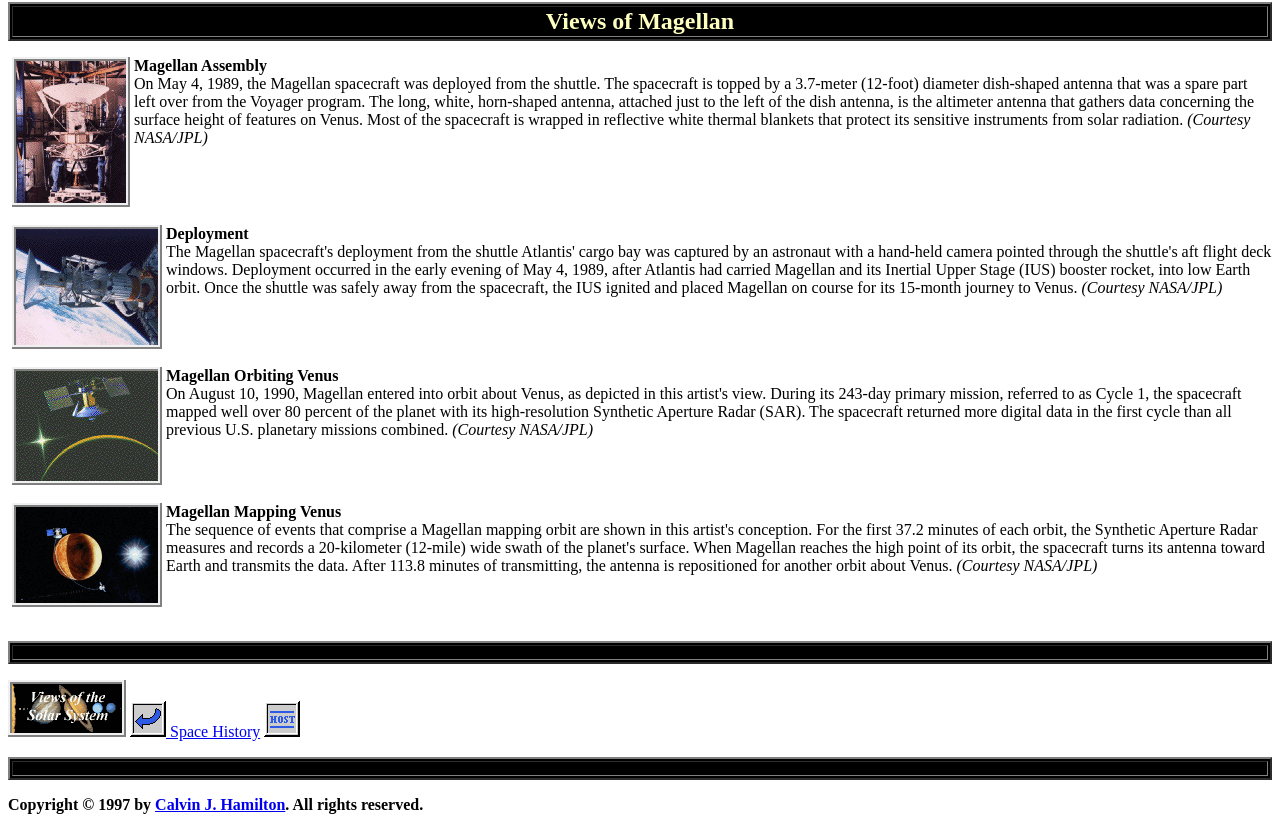Given the element description "Space History", identify the bounding box of the corresponding UI element.

[0.102, 0.871, 0.203, 0.892]